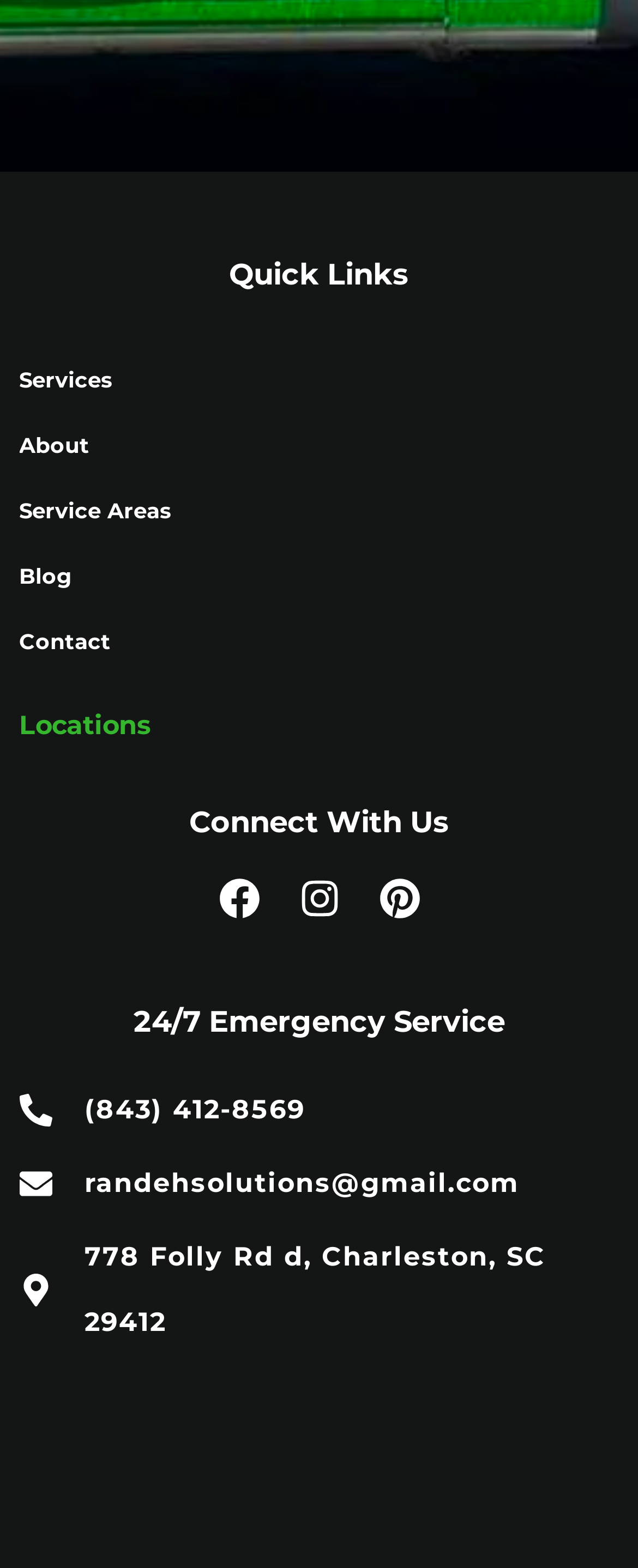Using the element description: "Inspiration", determine the bounding box coordinates for the specified UI element. The coordinates should be four float numbers between 0 and 1, [left, top, right, bottom].

None